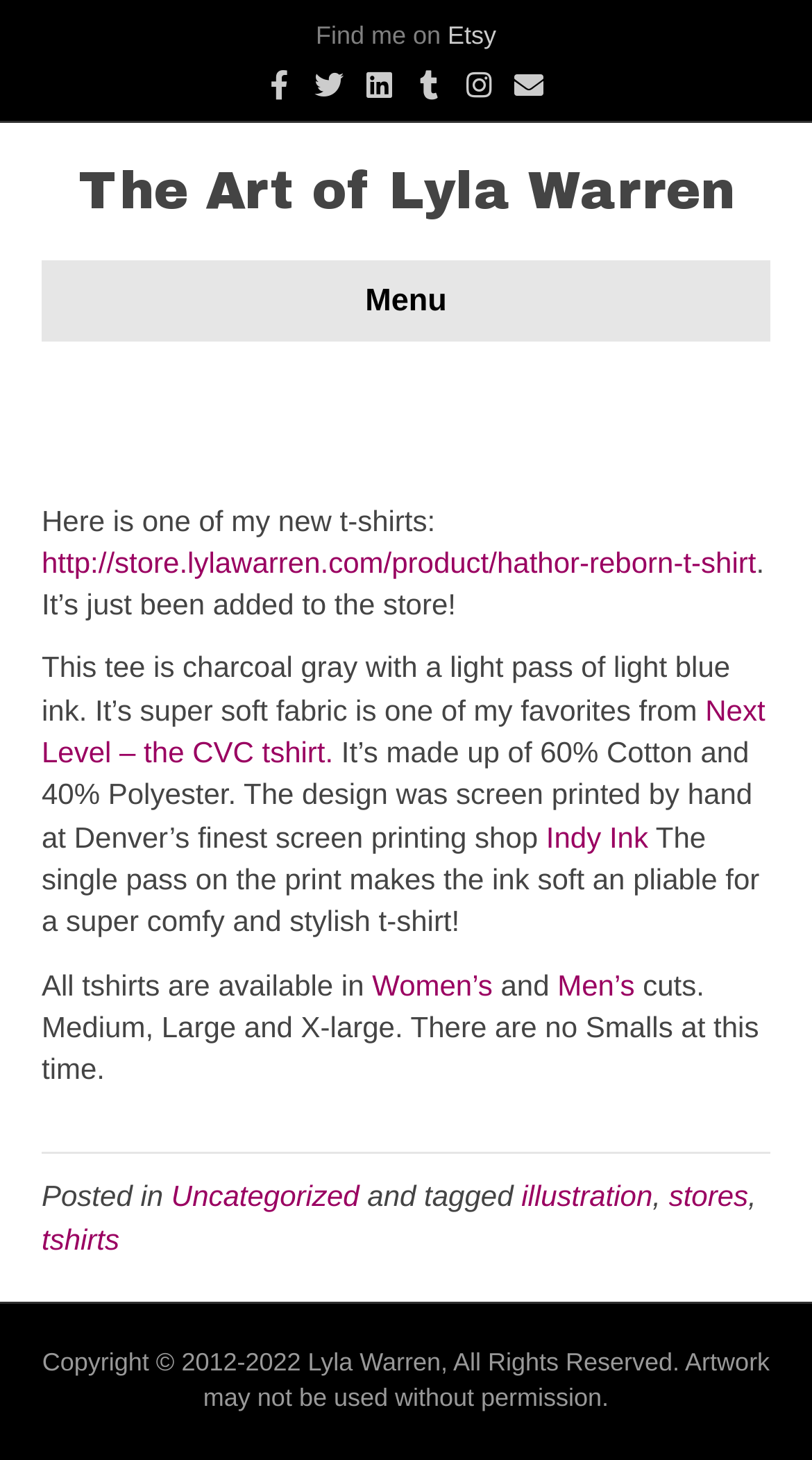Determine the bounding box coordinates for the clickable element to execute this instruction: "Read posts in the Uncategorized category". Provide the coordinates as four float numbers between 0 and 1, i.e., [left, top, right, bottom].

[0.211, 0.808, 0.442, 0.831]